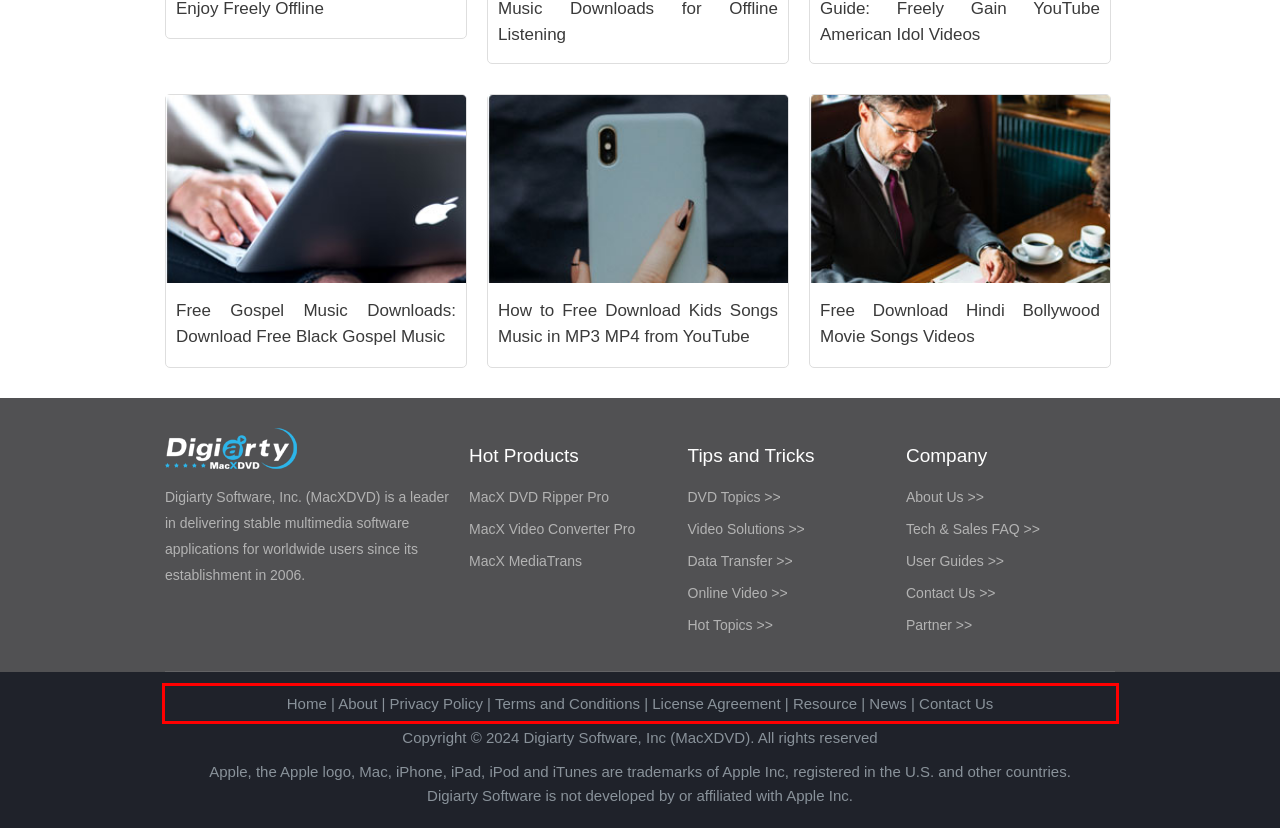Within the screenshot of a webpage, identify the red bounding box and perform OCR to capture the text content it contains.

Home | About | Privacy Policy | Terms and Conditions | License Agreement | Resource | News | Contact Us